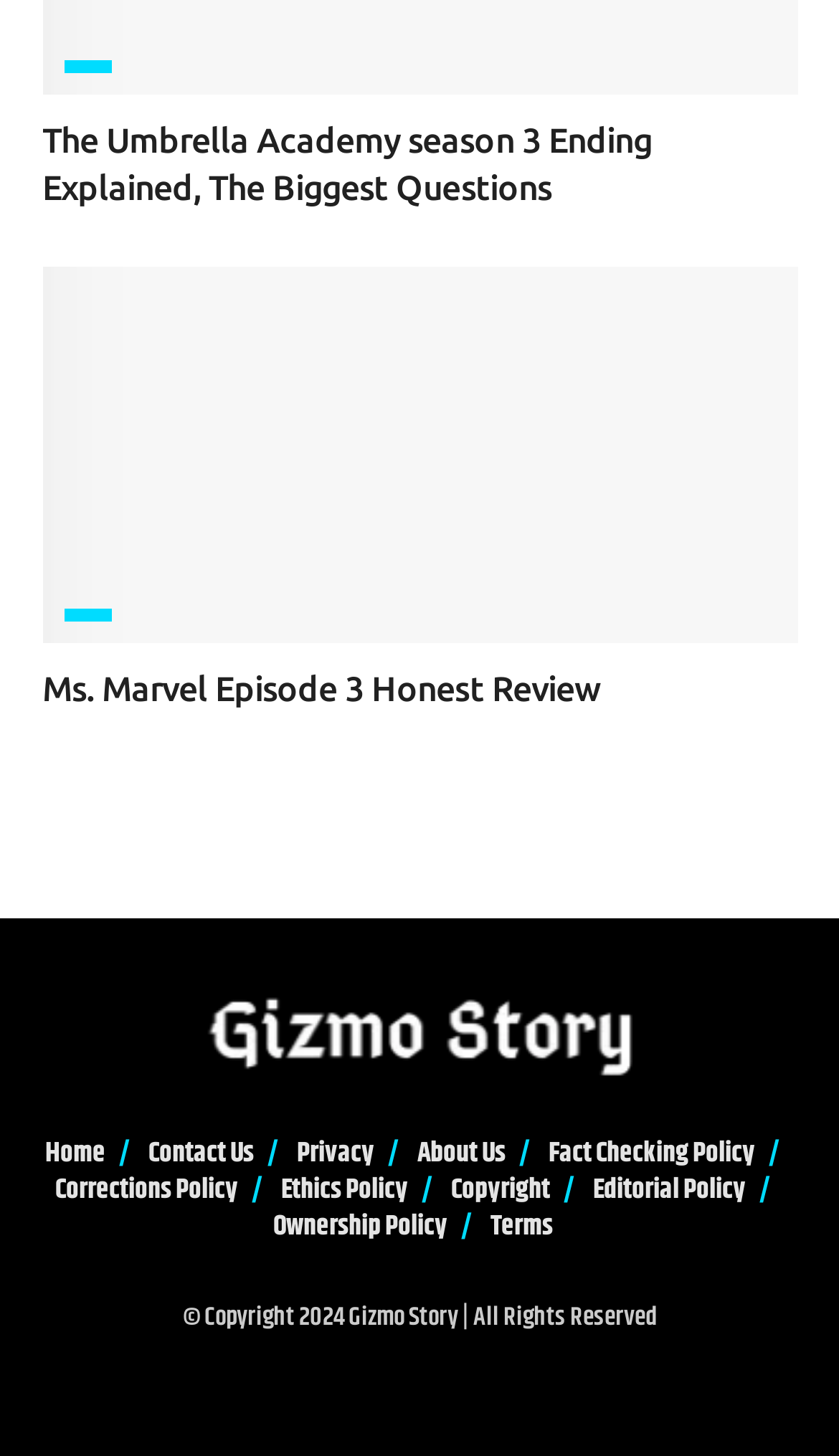What is the name of the website?
Please respond to the question thoroughly and include all relevant details.

The copyright information at the bottom of the webpage says '© Copyright 2024 Gizmo Story | All Rights Reserved', so the name of the website is Gizmo Story.